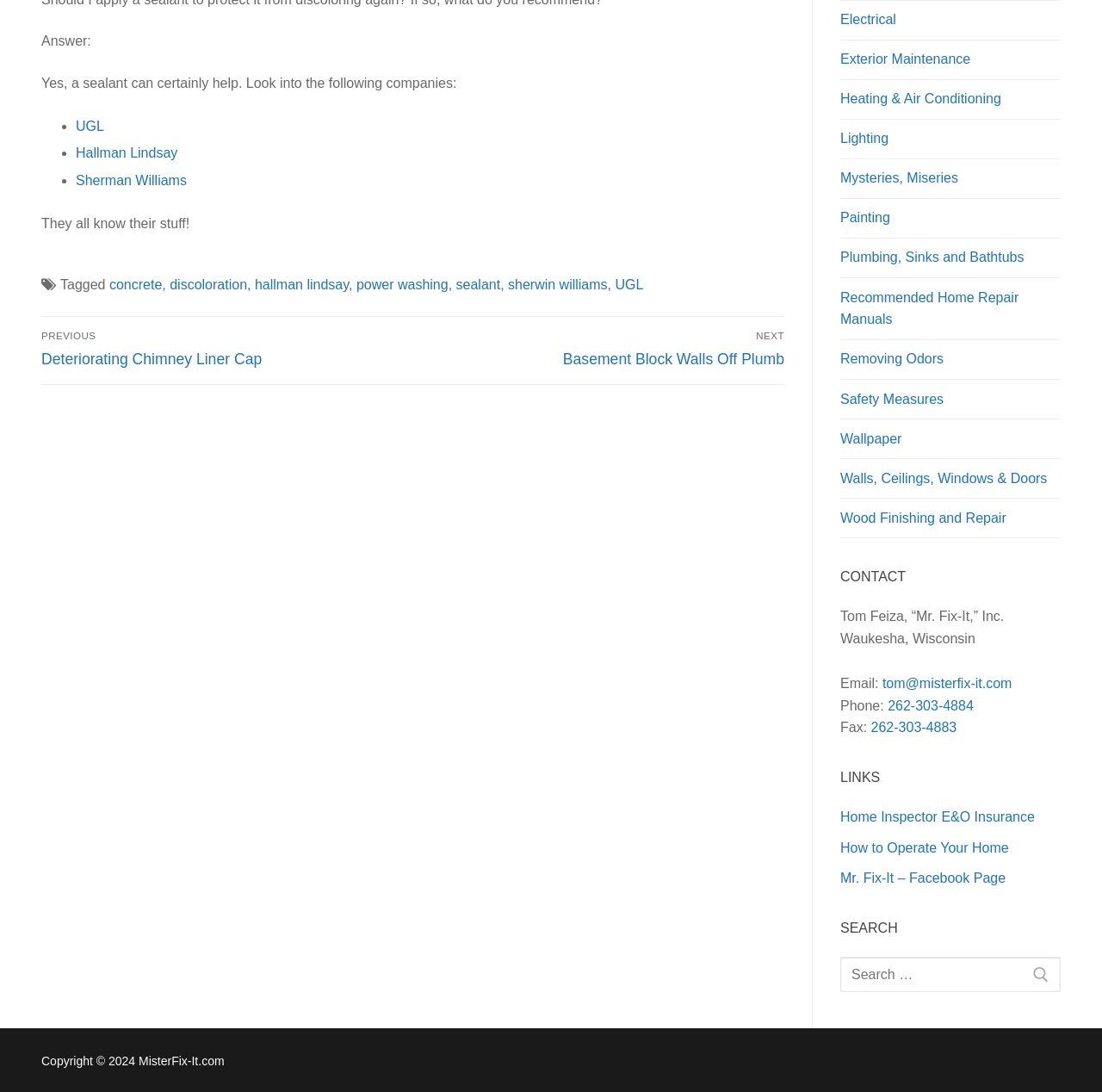Provide the bounding box coordinates of the HTML element described by the text: "Recommended Home Repair Manuals". The coordinates should be in the format [left, top, right, bottom] with values between 0 and 1.

[0.762, 0.255, 0.962, 0.311]